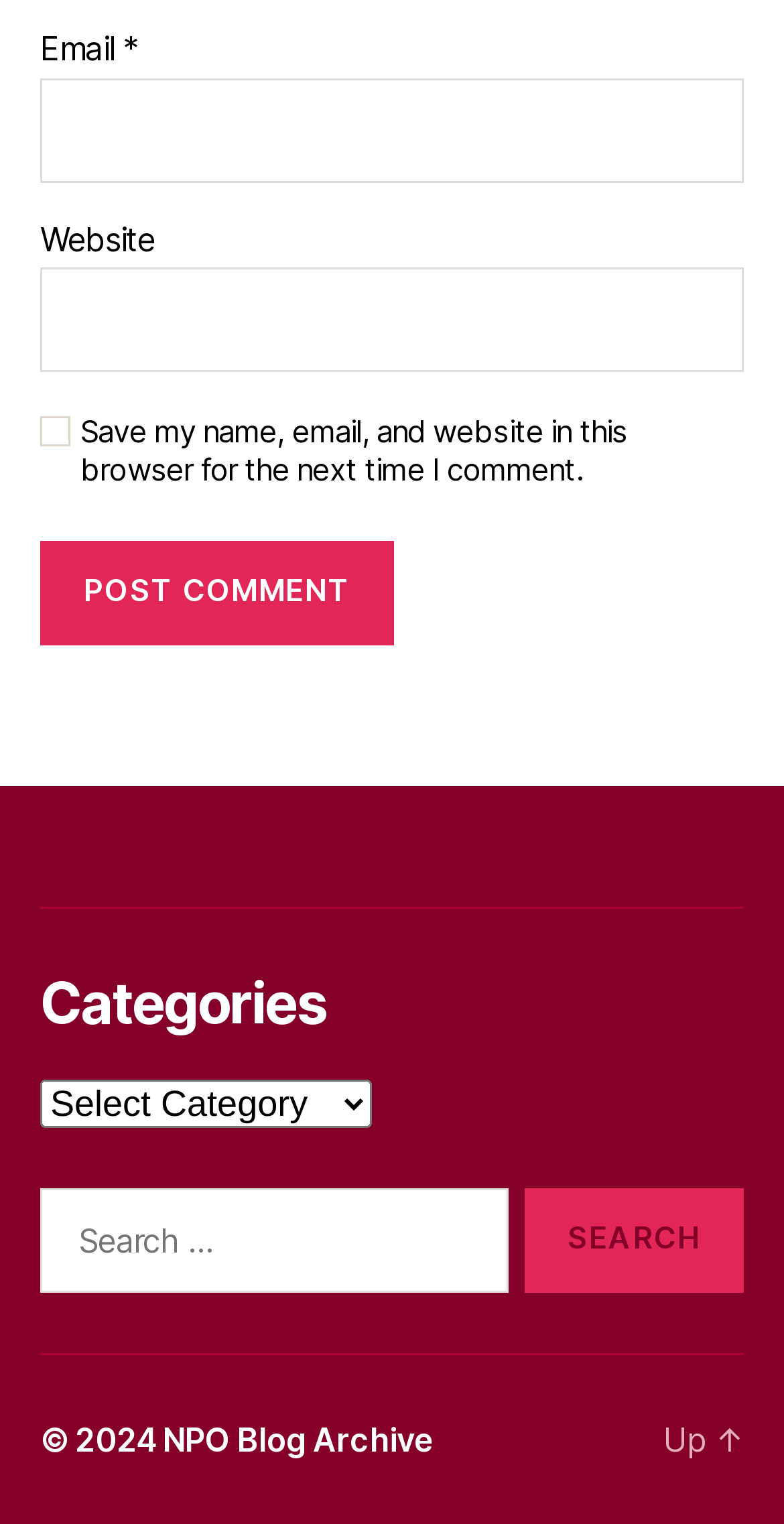Find the bounding box coordinates for the UI element whose description is: "parent_node: Search for: value="Search"". The coordinates should be four float numbers between 0 and 1, in the format [left, top, right, bottom].

[0.669, 0.779, 0.949, 0.848]